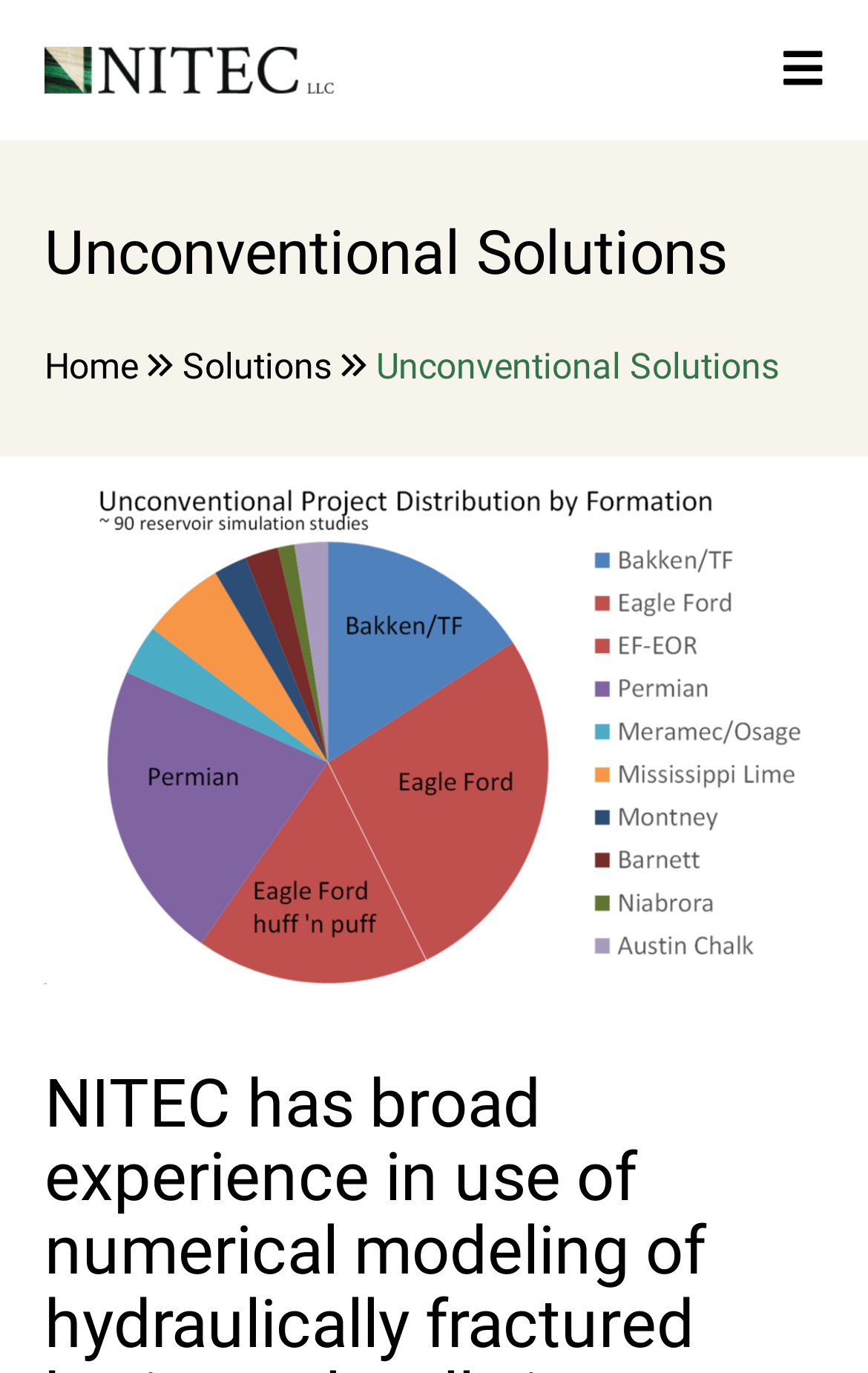Answer the question with a single word or phrase: 
What is the tagline of Nitec LLC?

Unconventional Solutions